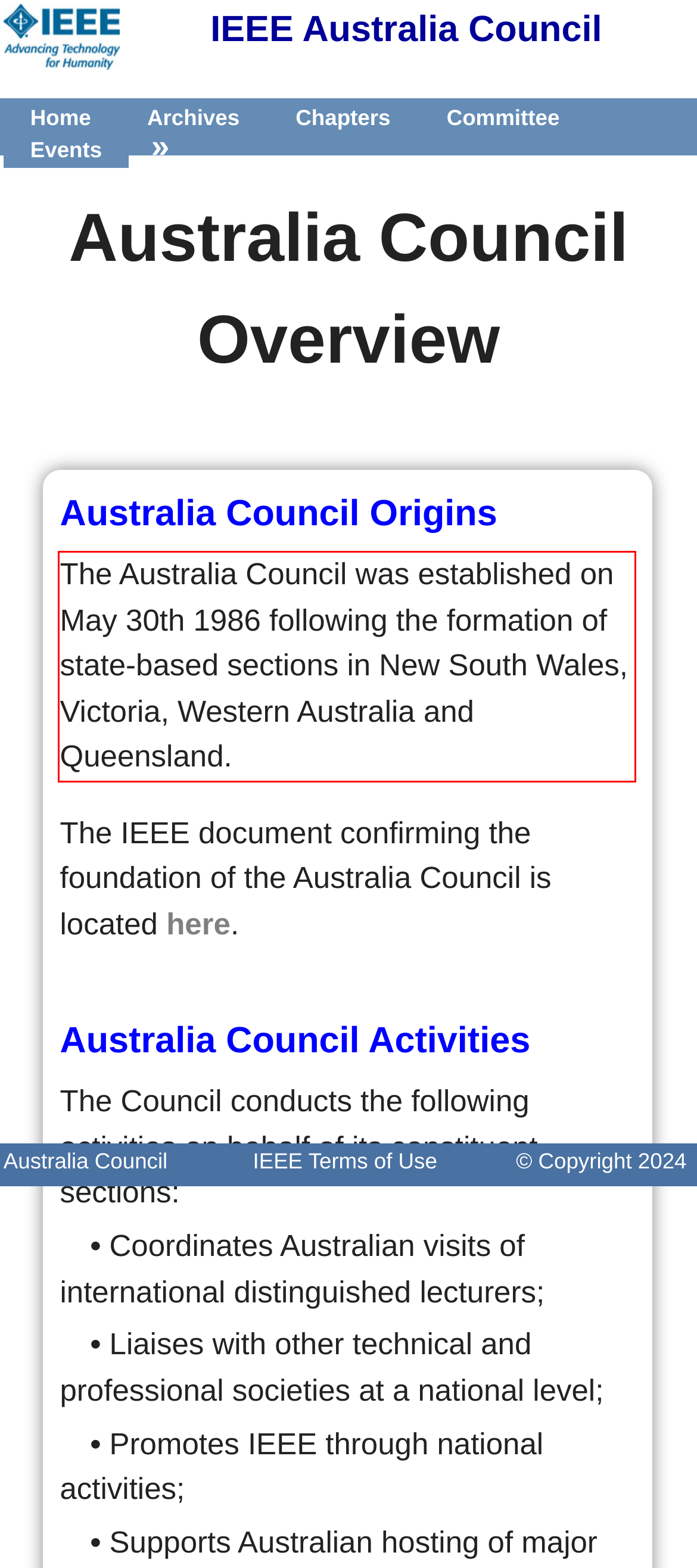Your task is to recognize and extract the text content from the UI element enclosed in the red bounding box on the webpage screenshot.

The Australia Council was established on May 30th 1986 following the formation of state-based sections in New South Wales, Victoria, Western Australia and Queensland.